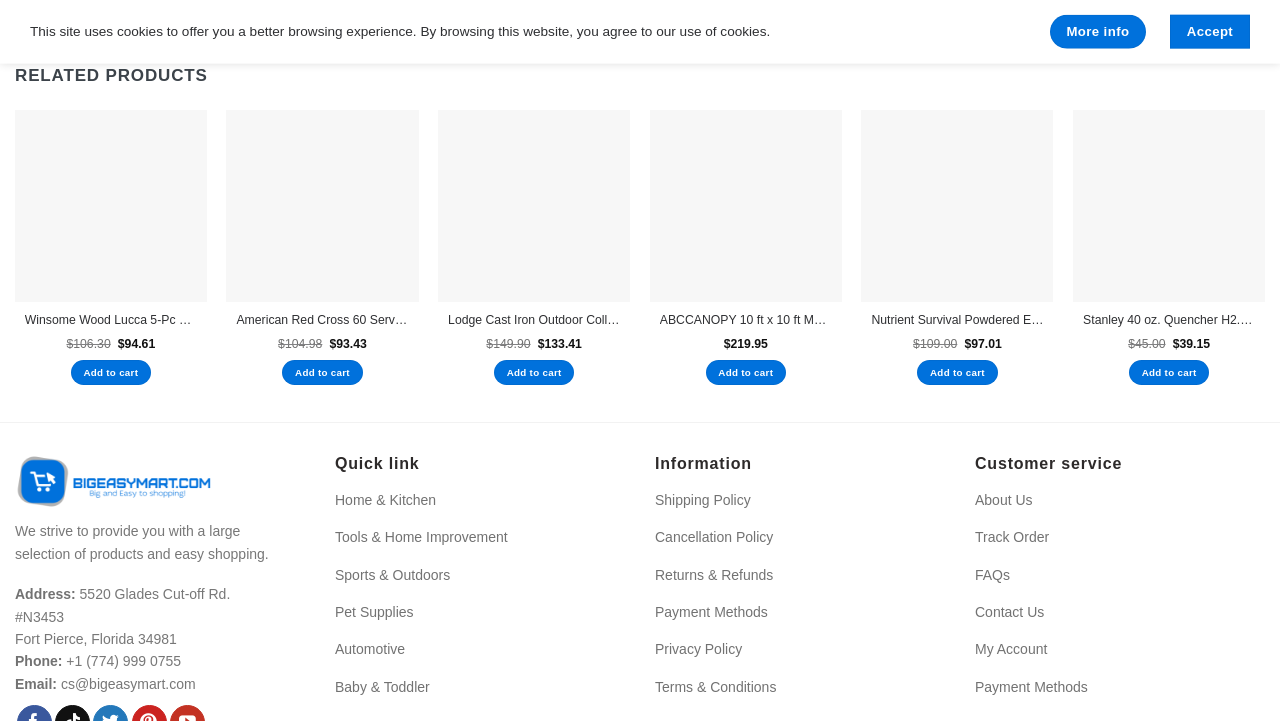How many products are listed under 'RELATED PRODUCTS'?
Please provide a detailed and thorough answer to the question.

I counted the number of products listed under the 'RELATED PRODUCTS' heading, which includes Winsome Wood Lucca 5-Pc Snack Table Set, American Red Cross 60 Serving Emergency Meal Food Supply, Lodge Cast Iron Outdoor Collapsible Cooking Table, ABCCANOPY 10 ft x 10 ft Metal Pop-Up Commercial Canopy Tent, Nutrient Survival Powdered Eggs, and Stanley 40 oz. Quencher H2.0 FlowState Tumbler.